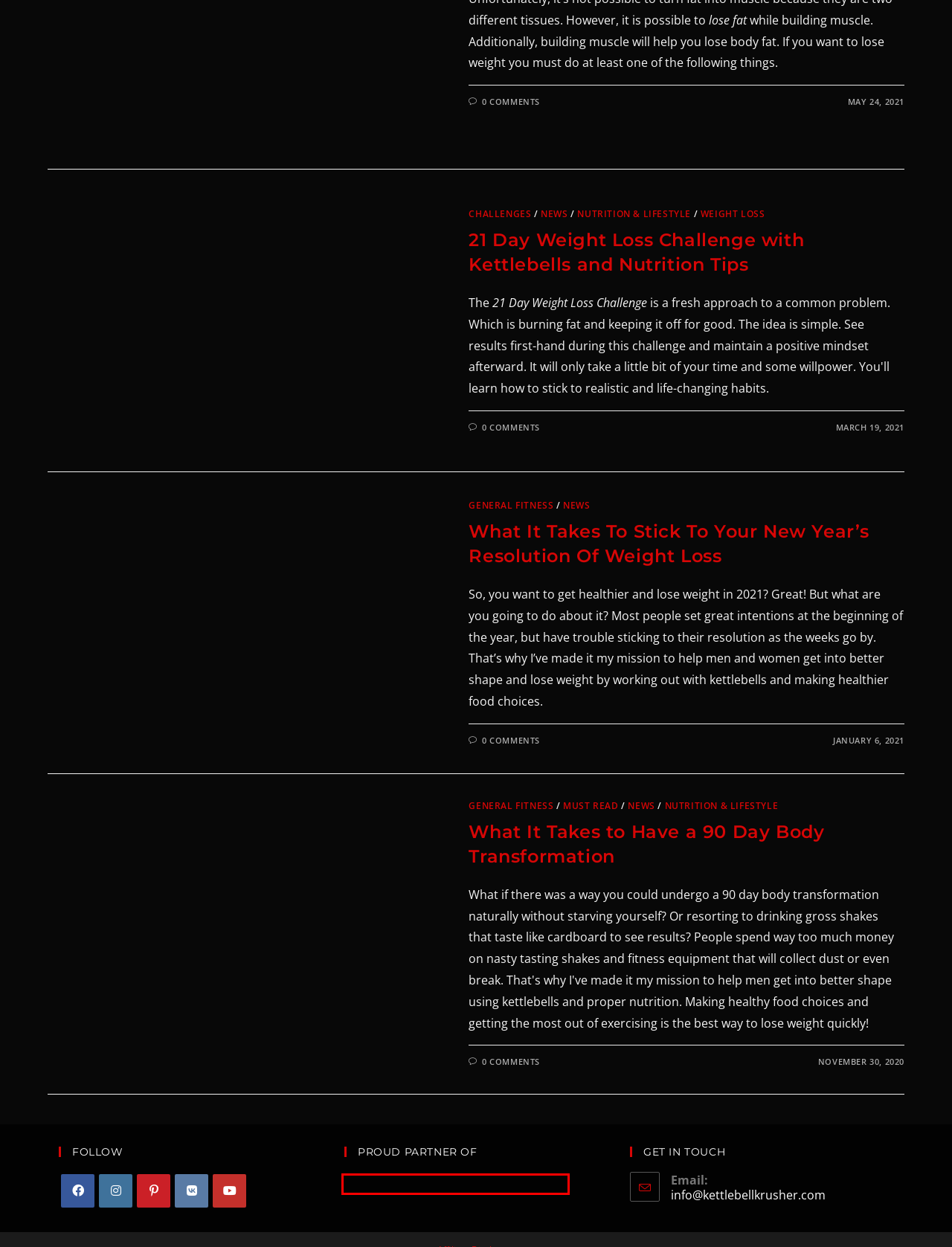You are given a screenshot of a webpage with a red rectangle bounding box. Choose the best webpage description that matches the new webpage after clicking the element in the bounding box. Here are the candidates:
A. News Archives - Kettlebell Krusher
B. What It Takes To Stick To Your New Year’s Resolution Of Weight Loss
C. 您的浏览器需要更新
D. What It Takes to Have a 90 Day Body Transformation
E. 21 Day Weight Loss Challenge with Kettlebells and Nutrition Tips
F. Must Read Archives - Kettlebell Krusher
G. Is It Possible To Turn Fat Into Muscle? - Kettlebell Krusher
H. Online Kettlebell Workouts, Courses, and Certifications

H